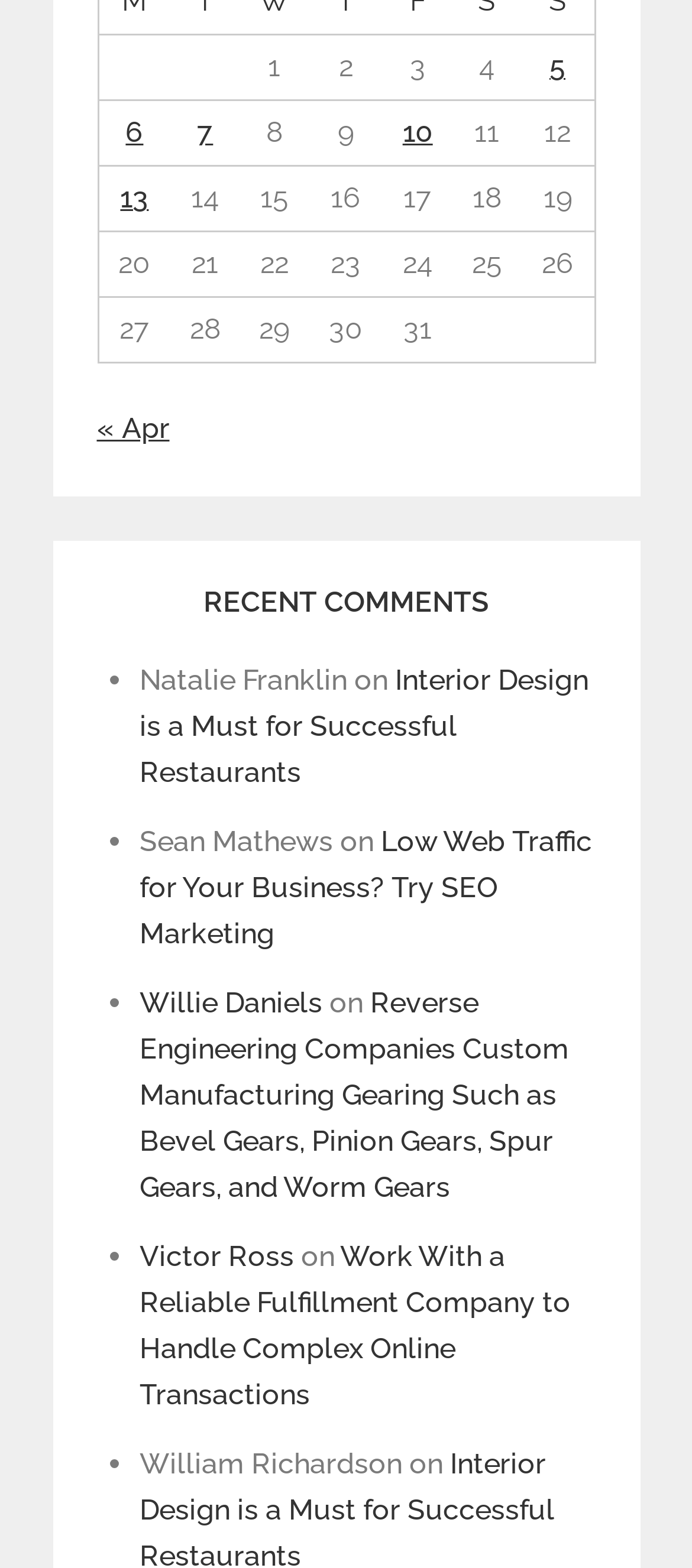Given the element description, predict the bounding box coordinates in the format (top-left x, top-left y, bottom-right x, bottom-right y). Make sure all values are between 0 and 1. Here is the element description: Banff Alberta Job Support Services

None